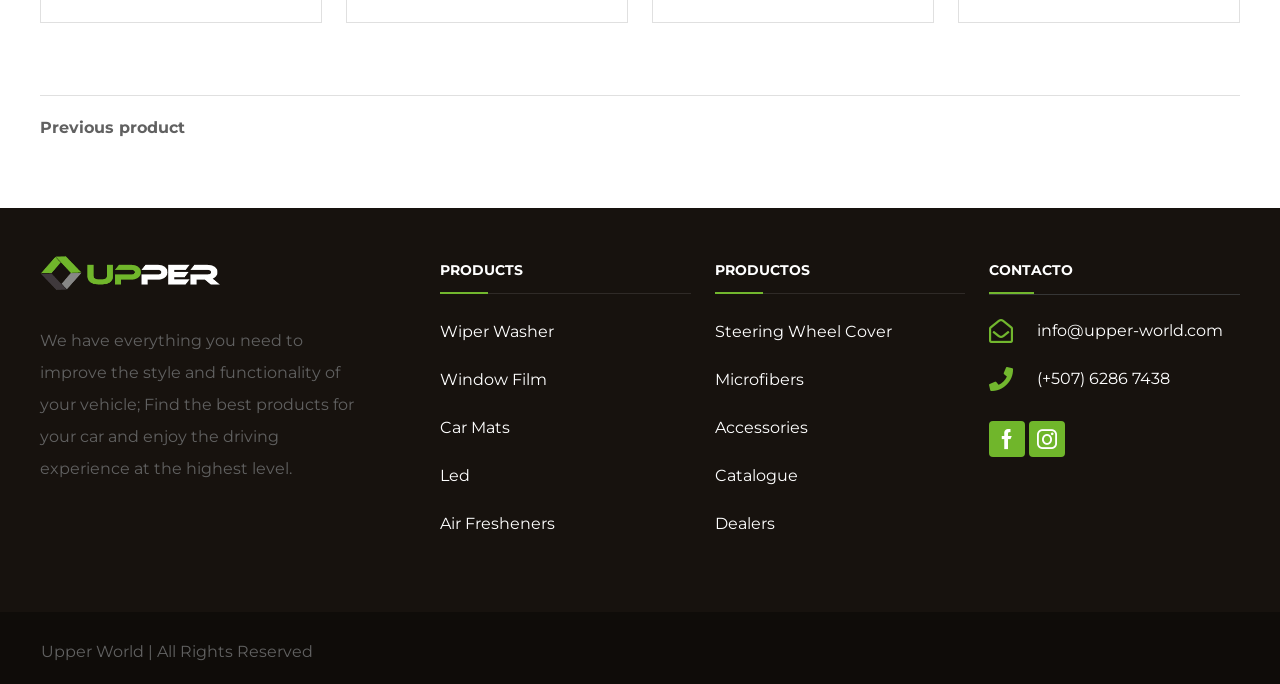Please give a concise answer to this question using a single word or phrase: 
What is the product category above 'Wiper Washer'?

PRODUCTS